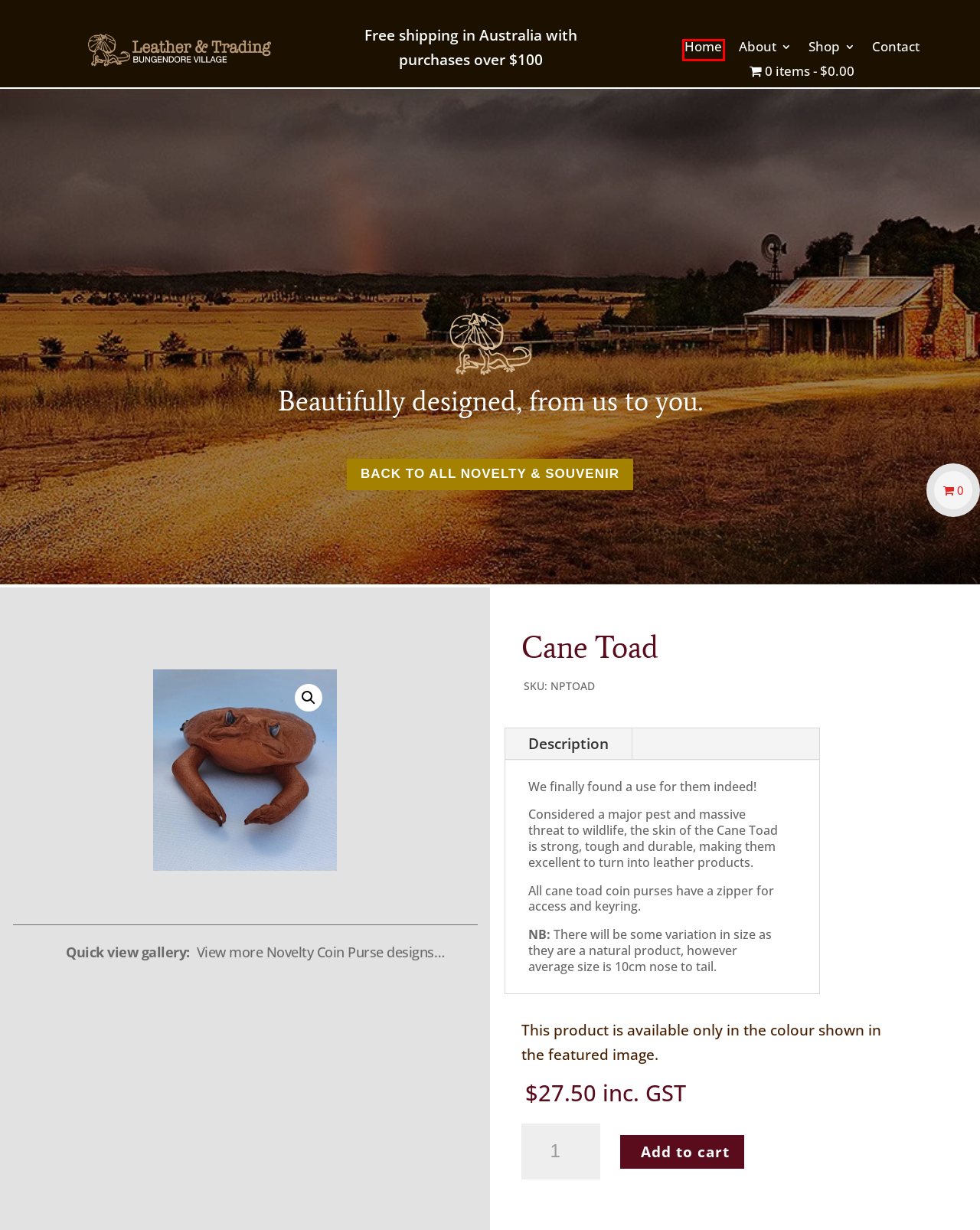Assess the screenshot of a webpage with a red bounding box and determine which webpage description most accurately matches the new page after clicking the element within the red box. Here are the options:
A. Leather Accessories - Leather and Trading
B. About (Australian Online Leather Shop & Gallery) - Leather and Trading
C. Novelty & Souvenir (Novelty & Souvenir) - Leather and Trading
D. Shop (Online Australian Store) - Leather and Trading
E. Australian leather shop; hats, clothing, belts, accessories & gifts.
F. Contact (Online Or In Person) - Leather and Trading
G. Sheepskin Cushion Covers - Mongolian - Leather and Trading
H. Home Decor (Skins, furs and cow hides) - Leather and Trading

E